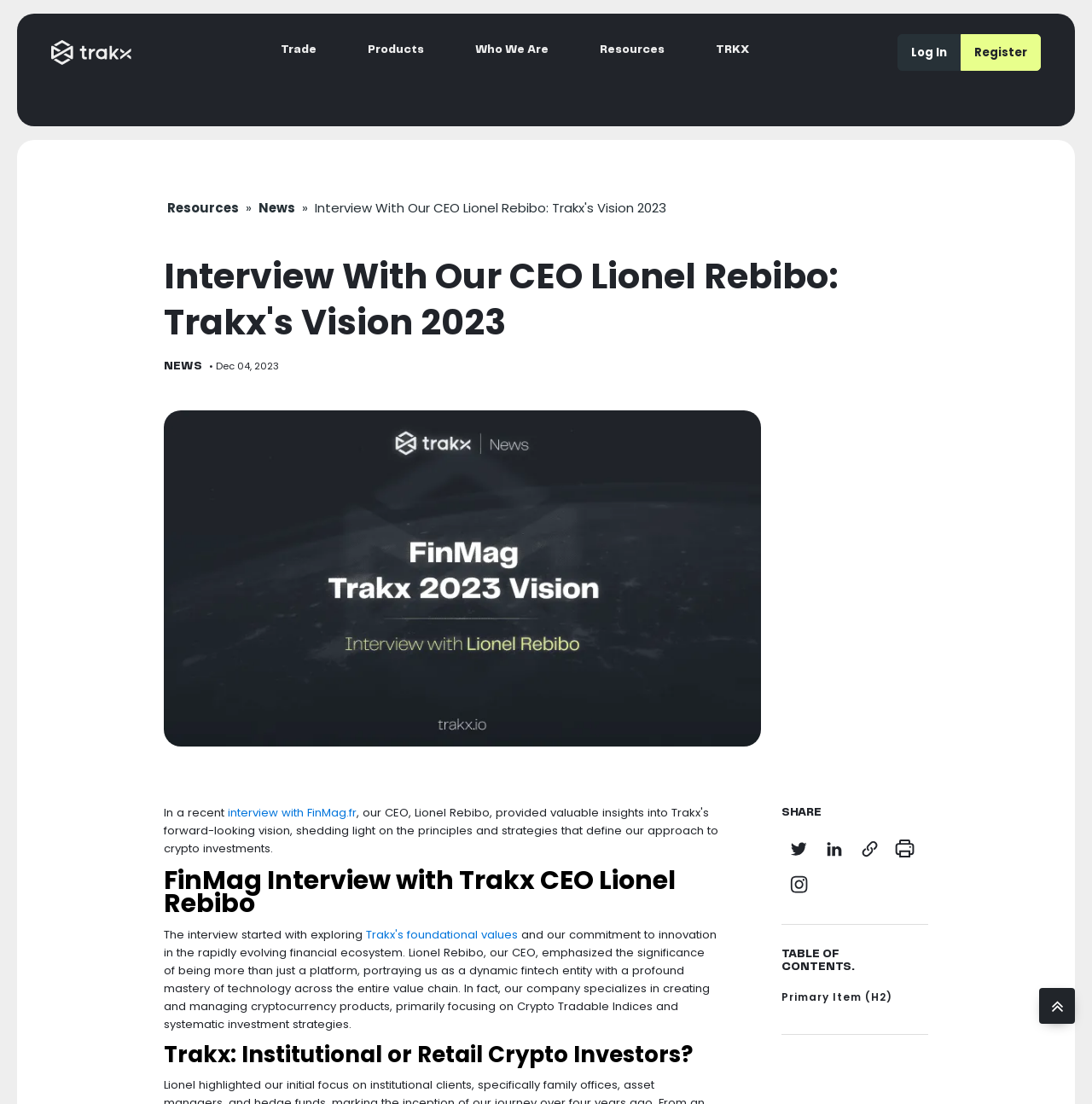Using the format (top-left x, top-left y, bottom-right x, bottom-right y), and given the element description, identify the bounding box coordinates within the screenshot: Primary Item (H2)

[0.716, 0.891, 0.834, 0.916]